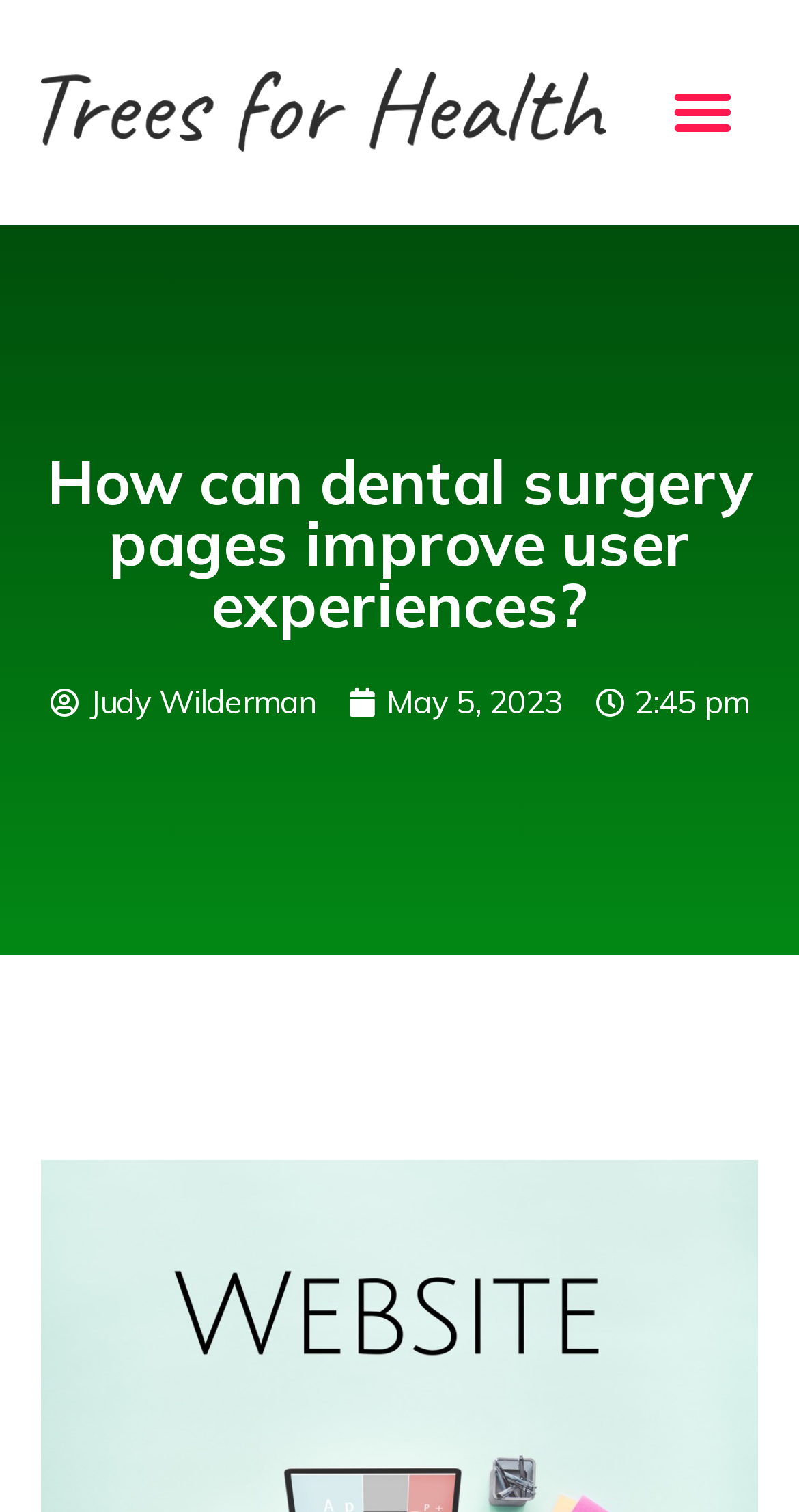Provide the bounding box coordinates of the HTML element described by the text: "May 5, 2023". The coordinates should be in the format [left, top, right, bottom] with values between 0 and 1.

[0.435, 0.447, 0.704, 0.482]